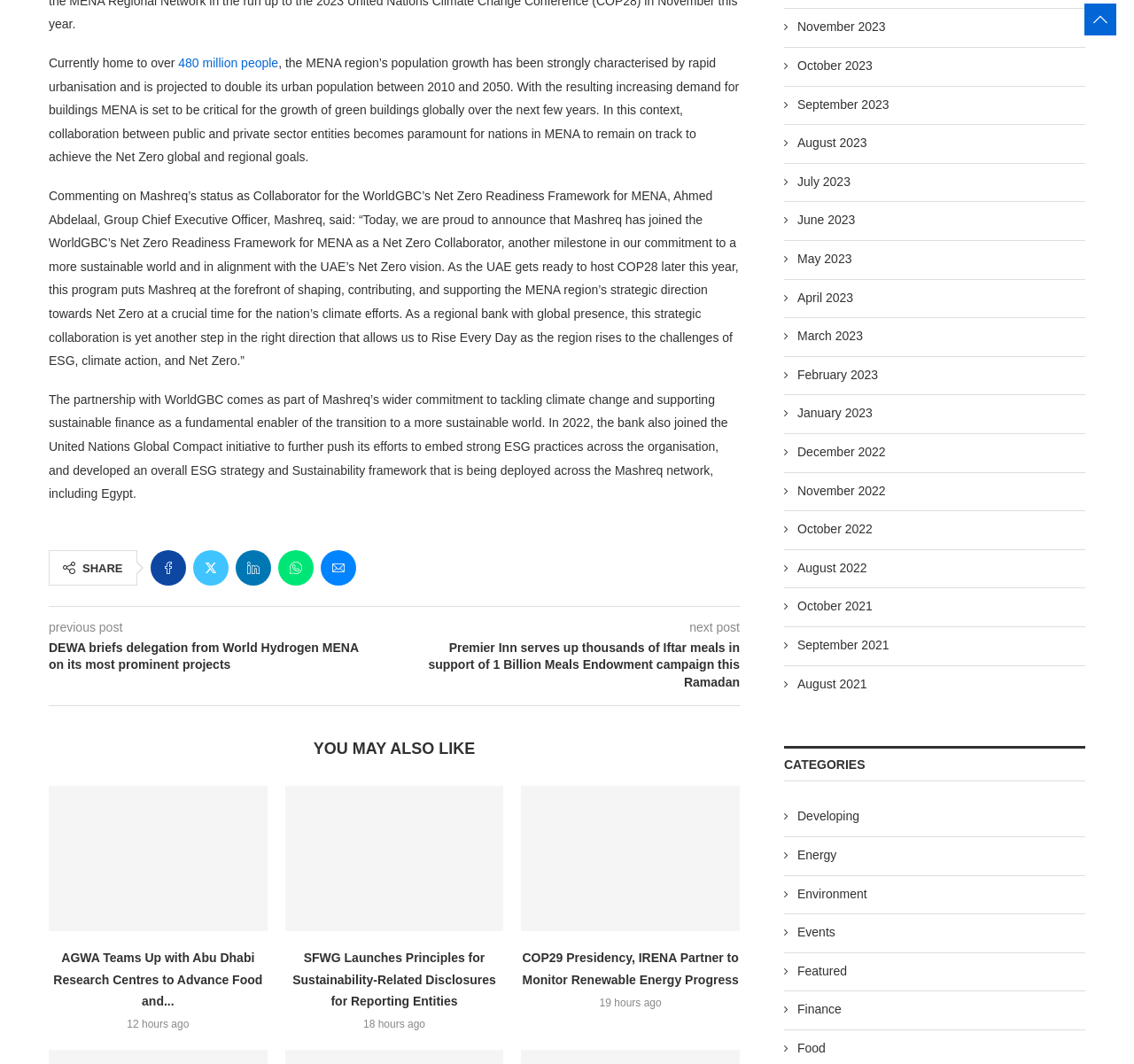Please identify the bounding box coordinates of the element on the webpage that should be clicked to follow this instruction: "Read previous post". The bounding box coordinates should be given as four float numbers between 0 and 1, formatted as [left, top, right, bottom].

[0.043, 0.583, 0.108, 0.596]